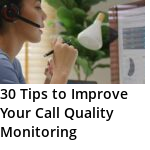Explain the contents of the image with as much detail as possible.

The image showcases a focused individual wearing a headset, deeply engaged in monitoring call quality. In the background, a computer screen displays various charts and data, indicating a professional environment dedicated to performance analysis. The image is accompanied by the text "30 Tips to Improve Your Call Quality Monitoring," suggesting that it is part of a resource aimed at enhancing call center operations and ensuring high standards of customer service. This visual emphasizes the importance of active monitoring in maintaining the quality of interactions in a call center setting.